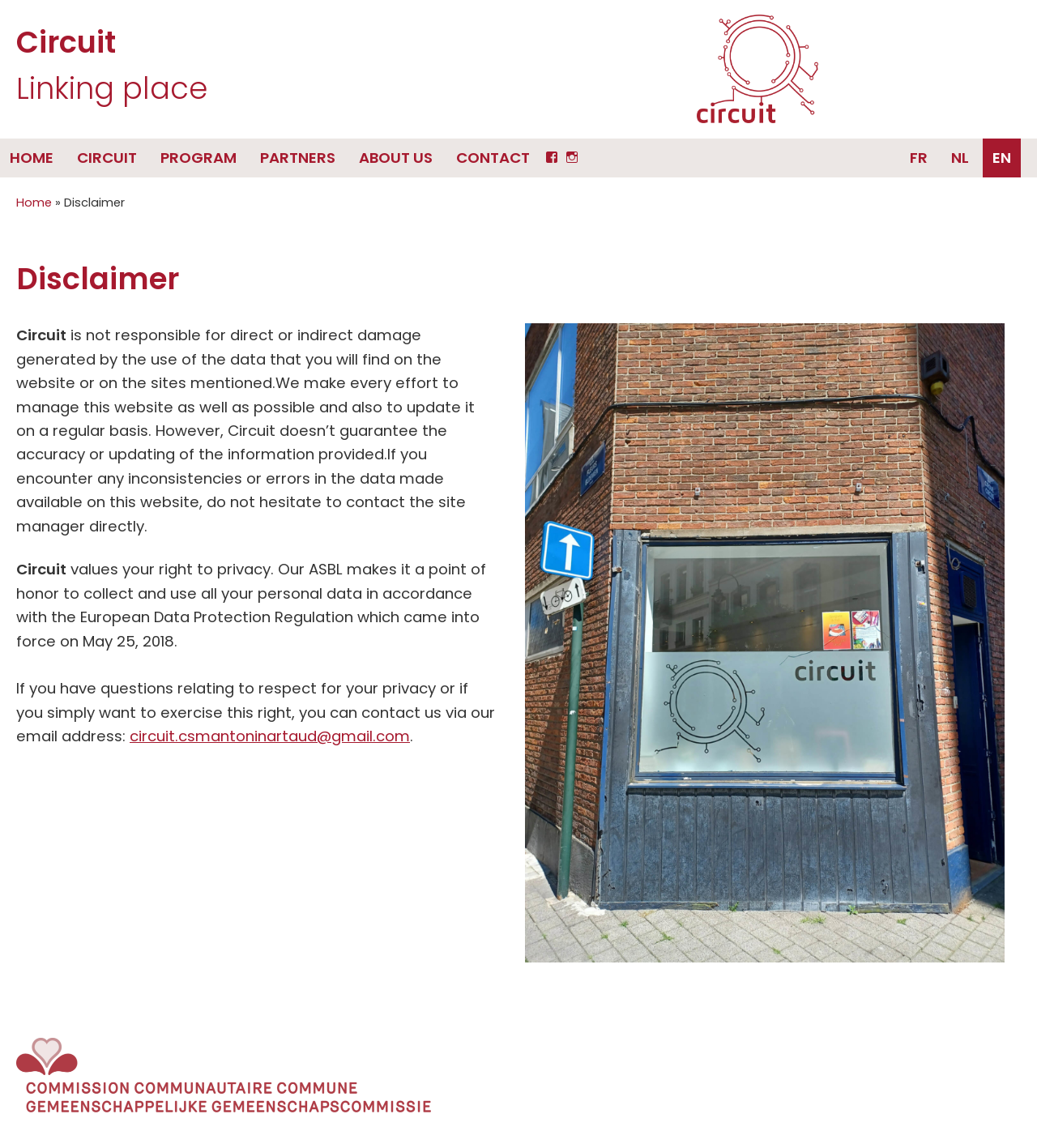Based on the image, give a detailed response to the question: What is the name of the website?

The name of the website can be found in the heading element 'Circuit' with bounding box coordinates [0.016, 0.024, 0.642, 0.057] and also in the logo image 'logo Circuit' with bounding box coordinates [0.672, 0.013, 0.789, 0.107].